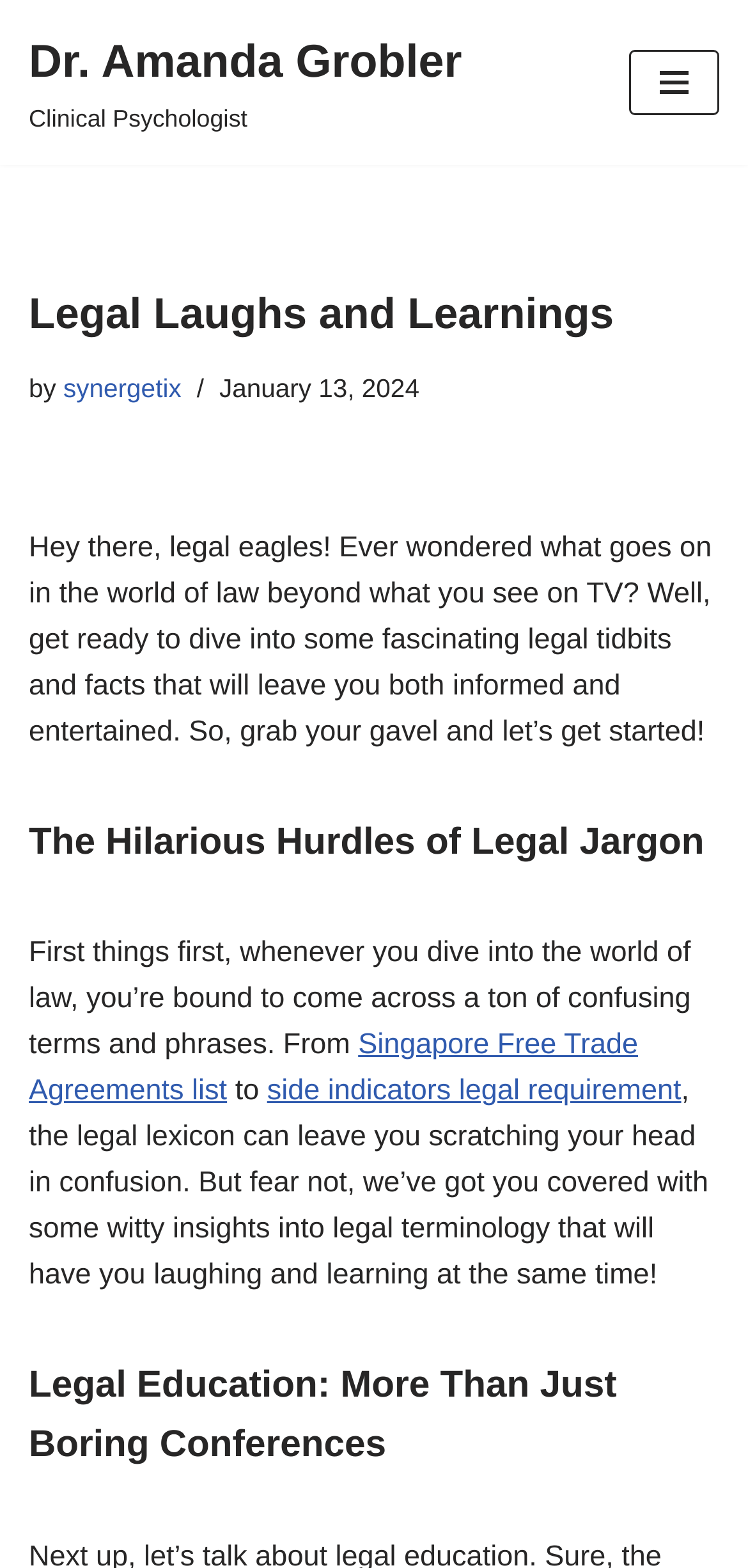Extract the heading text from the webpage.

Legal Laughs and Learnings